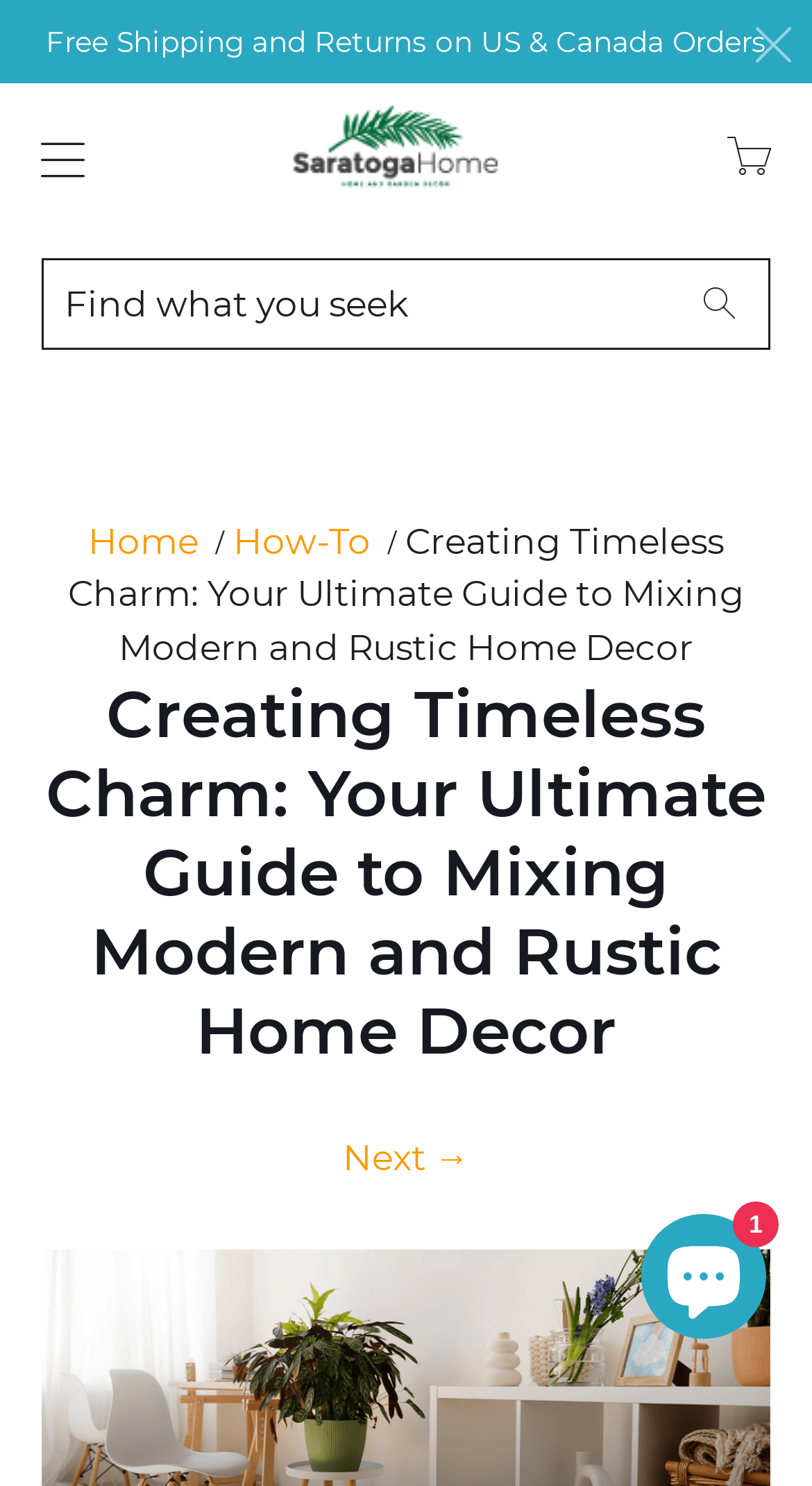Create an in-depth description of the webpage, covering main sections.

The webpage is about home decor, specifically focusing on creating timeless charm by mixing modern and rustic styles. At the top of the page, there is a notification about free shipping and returns on US and Canada orders. Below this, there is a logo of Saratoga Home, which is a link, accompanied by an icon. 

To the right of the logo, there is a link for translation, represented by an icon. Below these elements, there is a search bar with a placeholder text "Find what you seek" and a search button with a magnifying glass icon. 

On the left side of the page, there is a navigation menu with links to "Home" and "How-To" sections, separated by a slash. Below the navigation menu, there is a heading that reads "Creating Timeless Charm: Your Ultimate Guide to Mixing Modern and Rustic Home Decor", which is also a link. 

Further down the page, there is a "Next" button, indicating that there is more content to be explored. At the bottom right corner of the page, there is a chat window with a button to open it, accompanied by an image and a notification indicator showing the number "1".